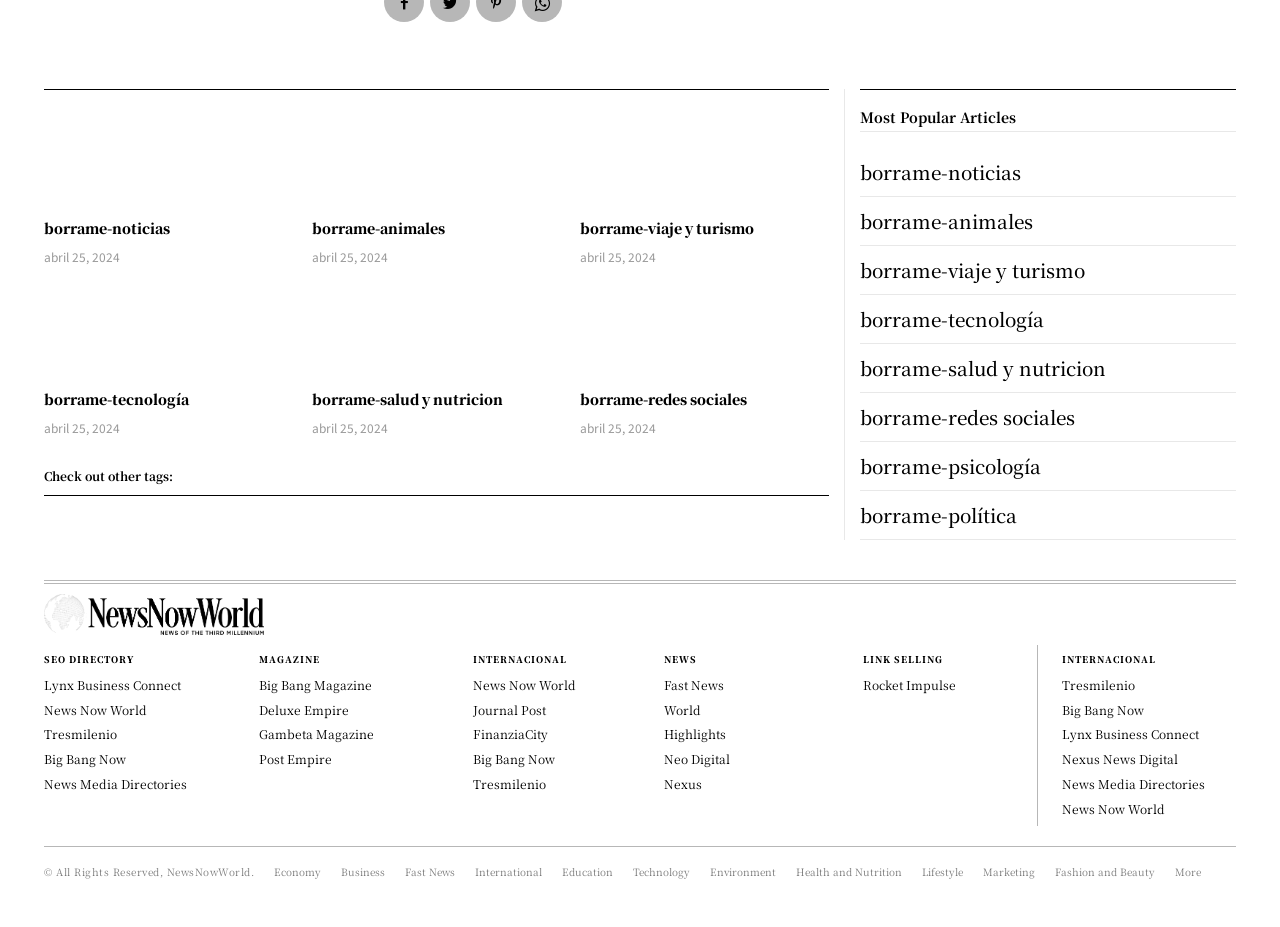Refer to the image and offer a detailed explanation in response to the question: What is the name of the magazine section?

The magazine section is located on the left side of the webpage. It has a heading element with the text content 'MAGAZINE', and it contains 4 links, which are 'Big Bang Magazine', 'Deluxe Empire', 'Gambeta Magazine', and 'Post Empire'.